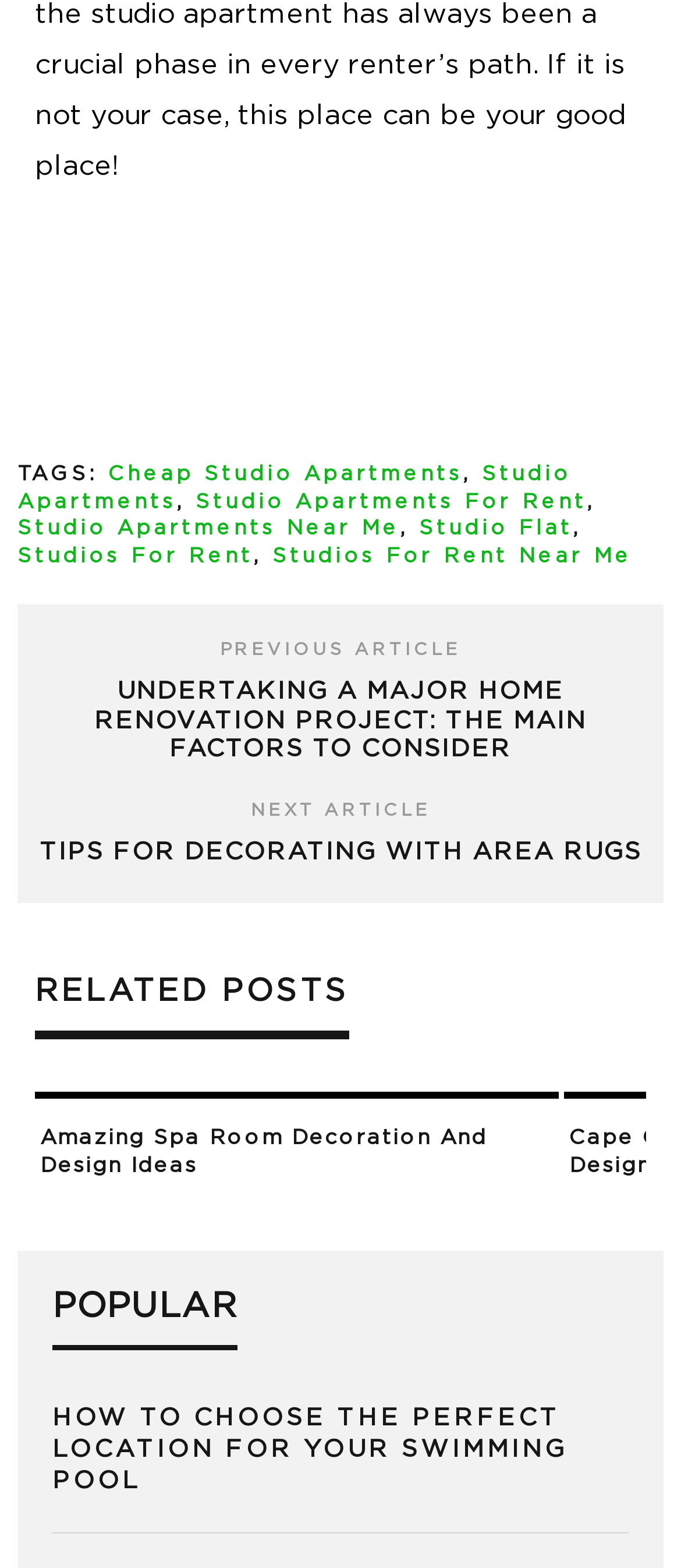Please examine the image and provide a detailed answer to the question: How many links are in the footer section?

The footer section has links 'PREVIOUS ARTICLE', 'UNDERTAKING A MAJOR HOME RENOVATION PROJECT: THE MAIN FACTORS TO CONSIDER', 'NEXT ARTICLE', and 'TIPS FOR DECORATING WITH AREA RUGS', totaling 4 links.